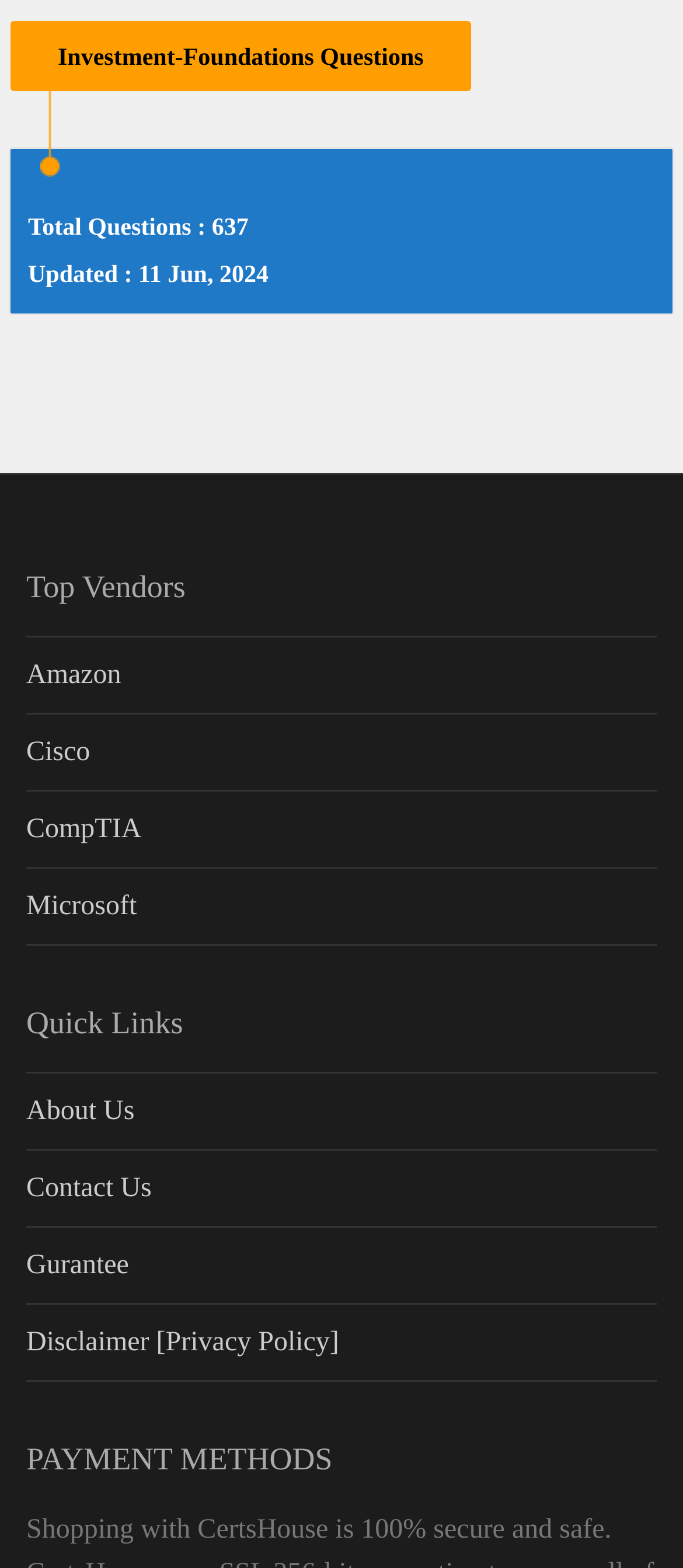How many questions are available in Investment-Foundations?
Answer the question using a single word or phrase, according to the image.

637